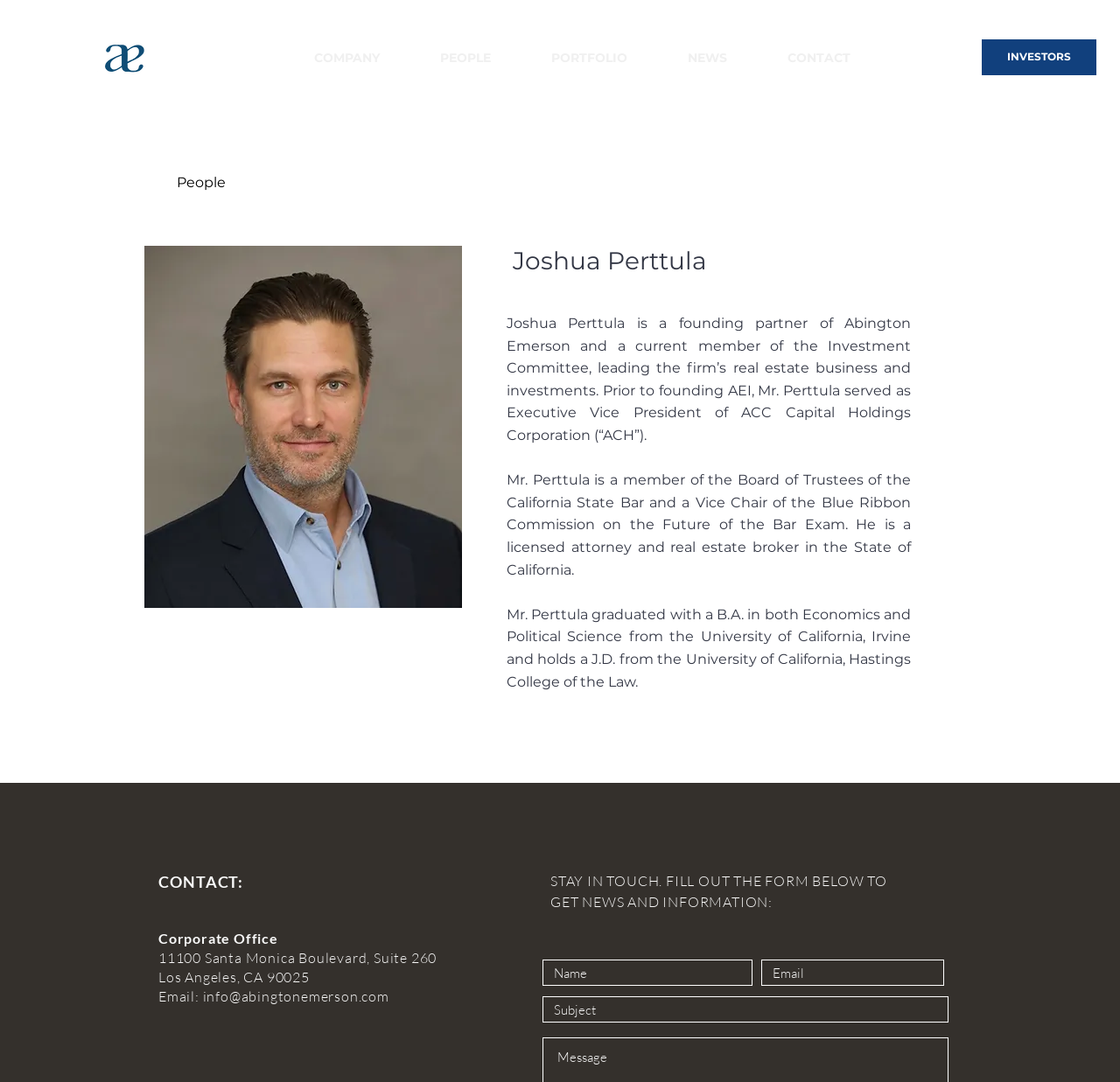Pinpoint the bounding box coordinates of the element that must be clicked to accomplish the following instruction: "Click the CONTACT link". The coordinates should be in the format of four float numbers between 0 and 1, i.e., [left, top, right, bottom].

[0.676, 0.033, 0.786, 0.074]